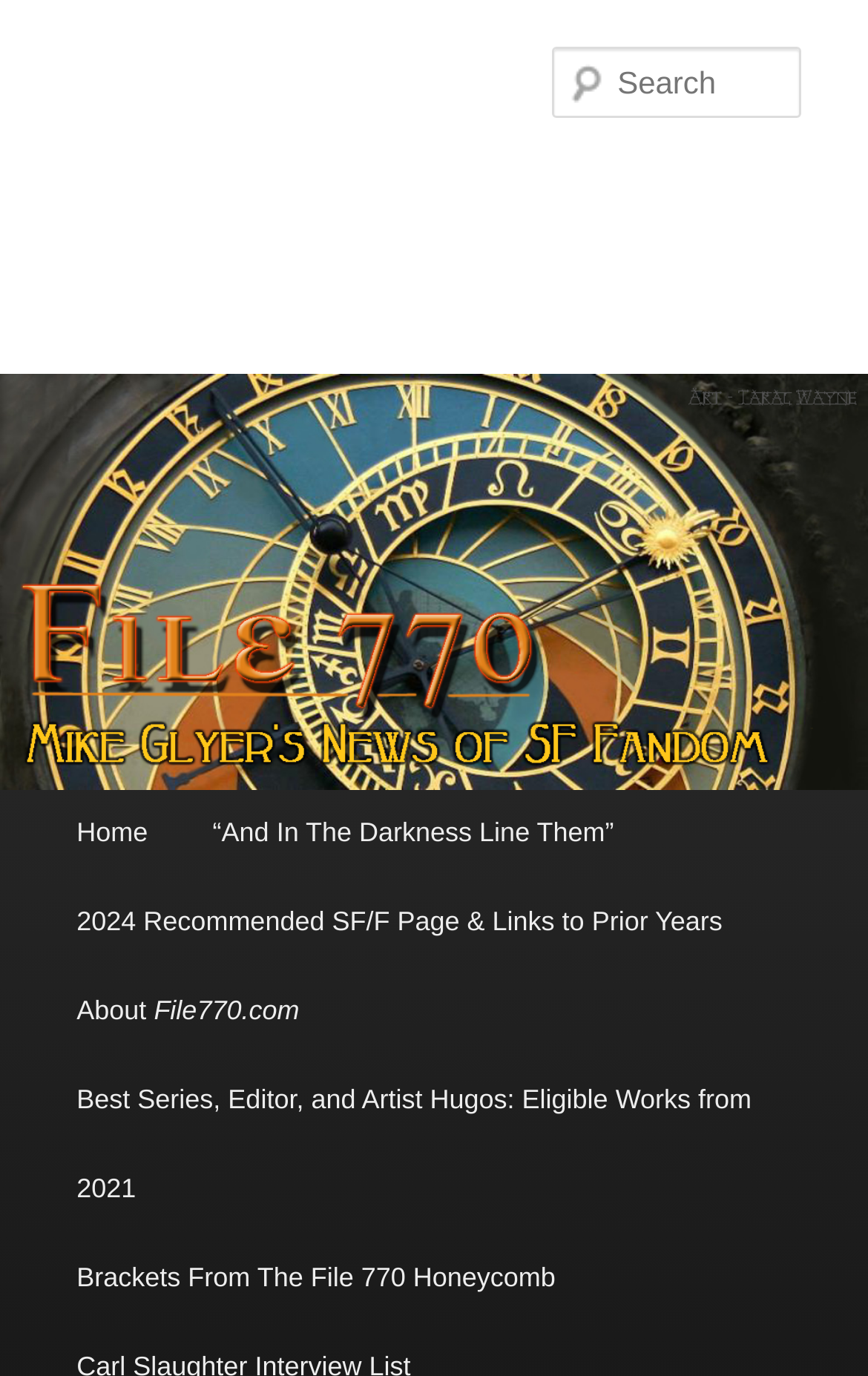Identify the bounding box for the given UI element using the description provided. Coordinates should be in the format (top-left x, top-left y, bottom-right x, bottom-right y) and must be between 0 and 1. Here is the description: About File770.com

[0.051, 0.704, 0.382, 0.769]